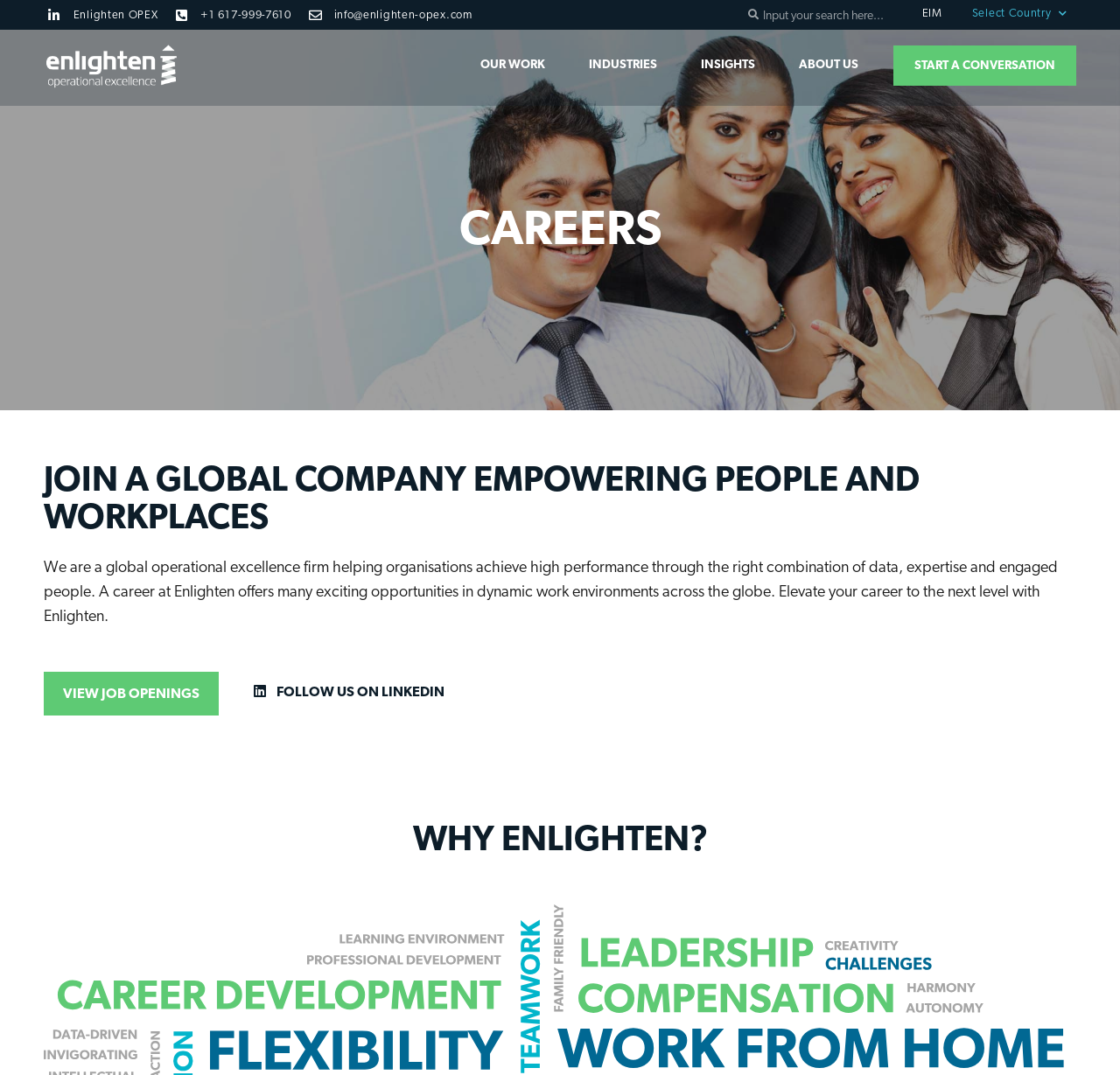Provide the bounding box coordinates of the HTML element described by the text: "zavvie". The coordinates should be in the format [left, top, right, bottom] with values between 0 and 1.

None